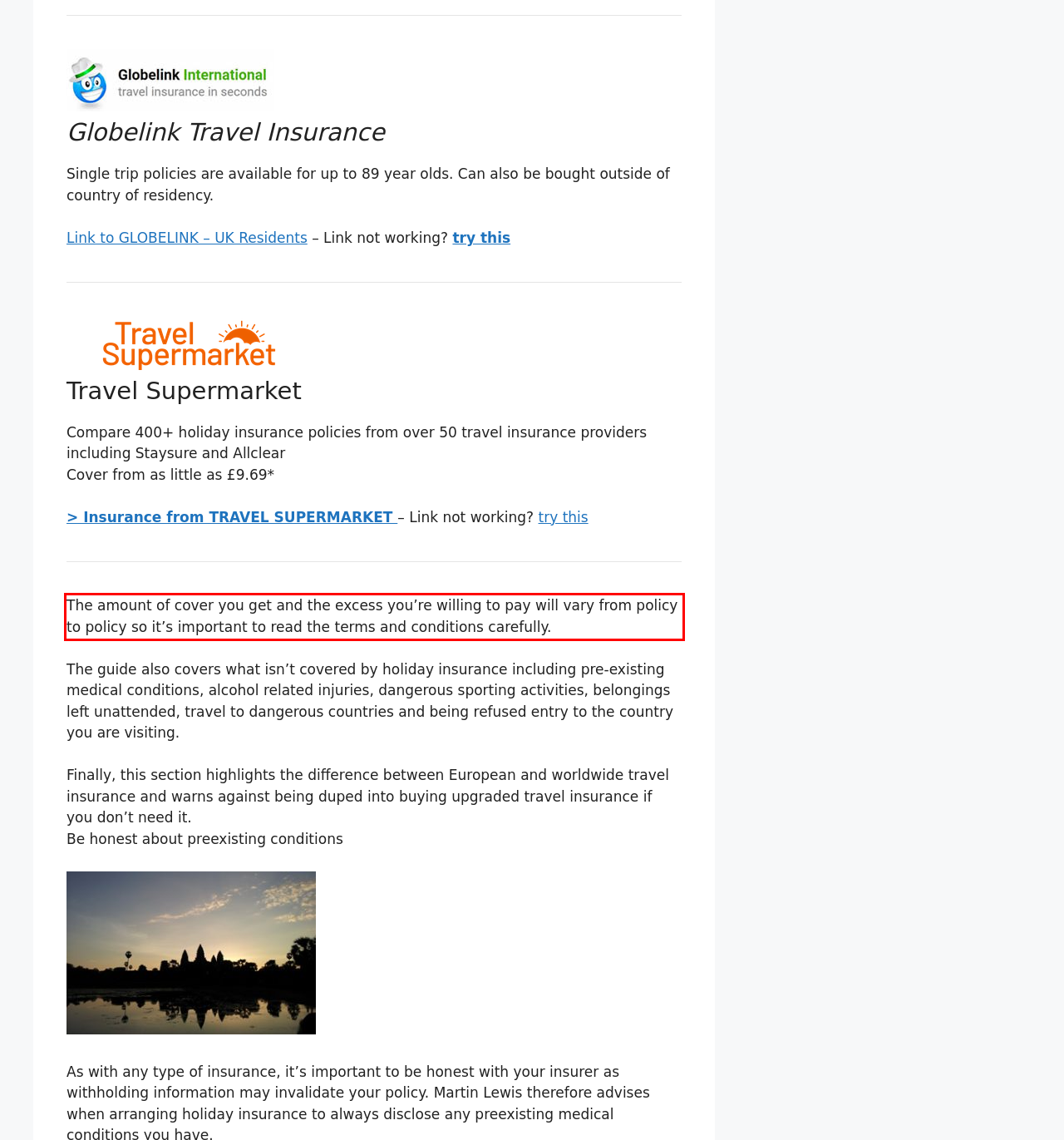From the screenshot of the webpage, locate the red bounding box and extract the text contained within that area.

The amount of cover you get and the excess you’re willing to pay will vary from policy to policy so it’s important to read the terms and conditions carefully.